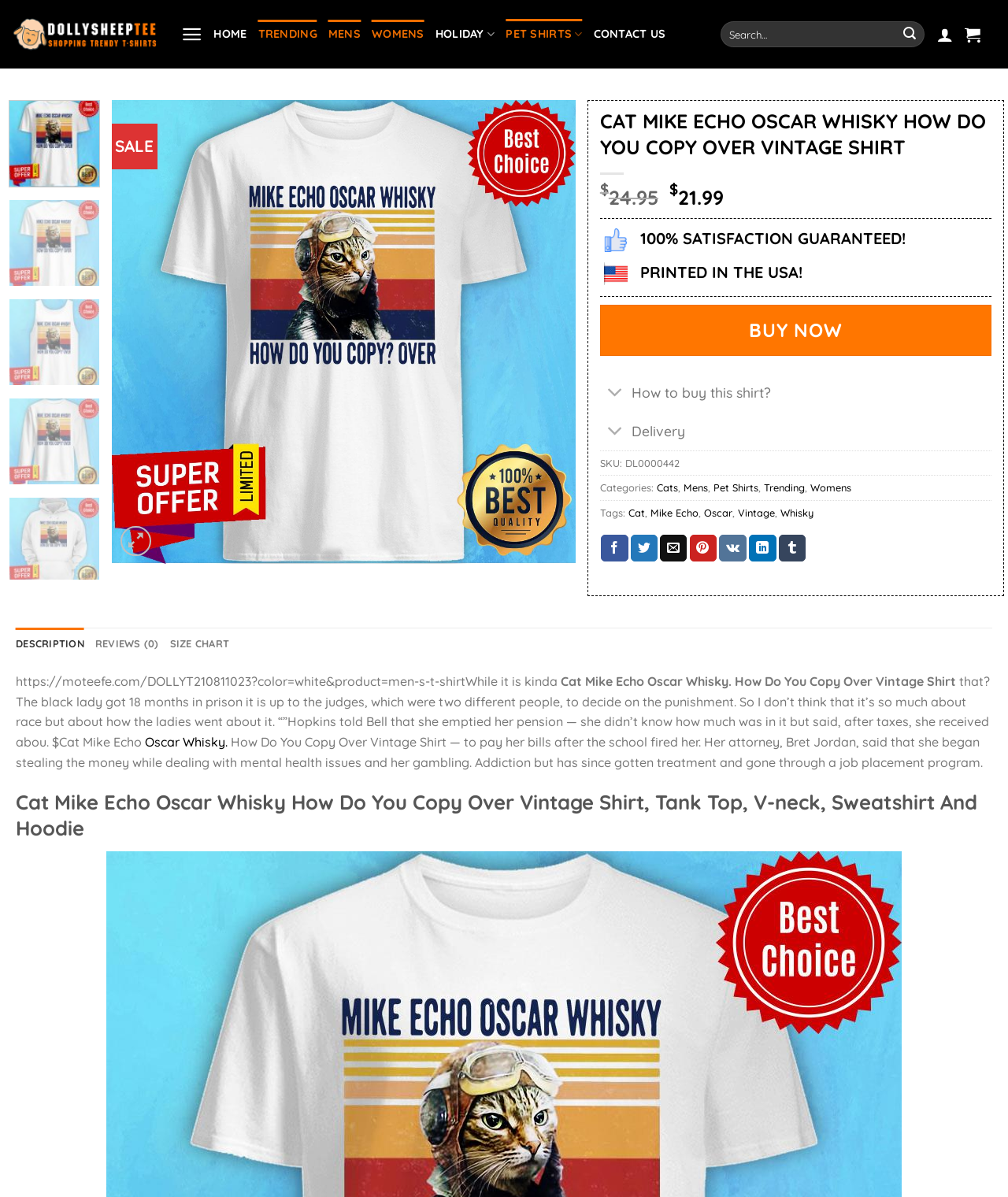Using the details from the image, please elaborate on the following question: What is the purpose of the 'Share on Facebook' link?

I determined the purpose of the 'Share on Facebook' link by its text and its position on the webpage, which suggests that it is a social media sharing link to share the shirt on Facebook.